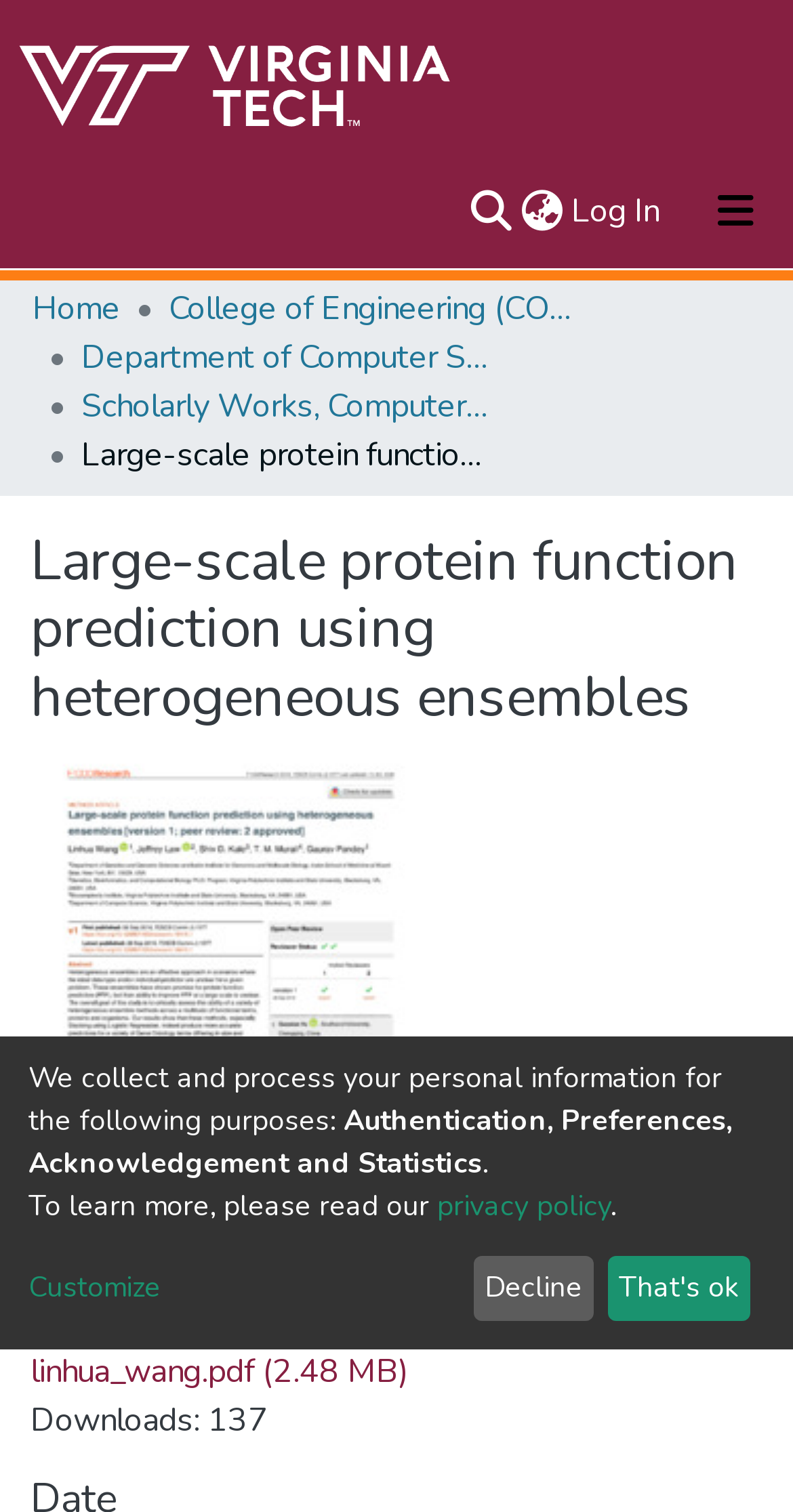Please find and report the bounding box coordinates of the element to click in order to perform the following action: "Download linhua_wang.pdf". The coordinates should be expressed as four float numbers between 0 and 1, in the format [left, top, right, bottom].

[0.038, 0.893, 0.515, 0.922]